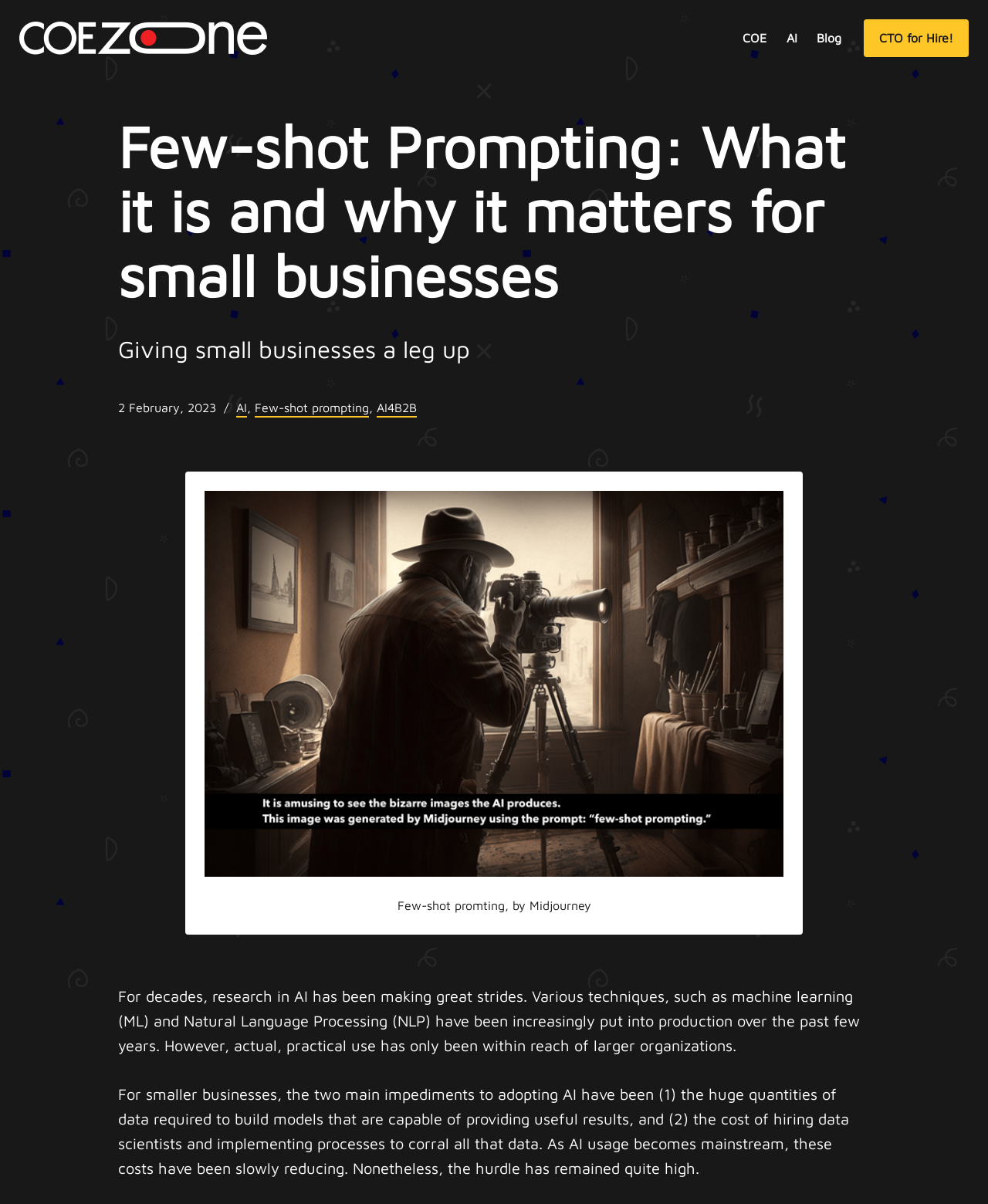Answer the question in one word or a short phrase:
What is the main topic of the webpage?

Few-shot Prompting